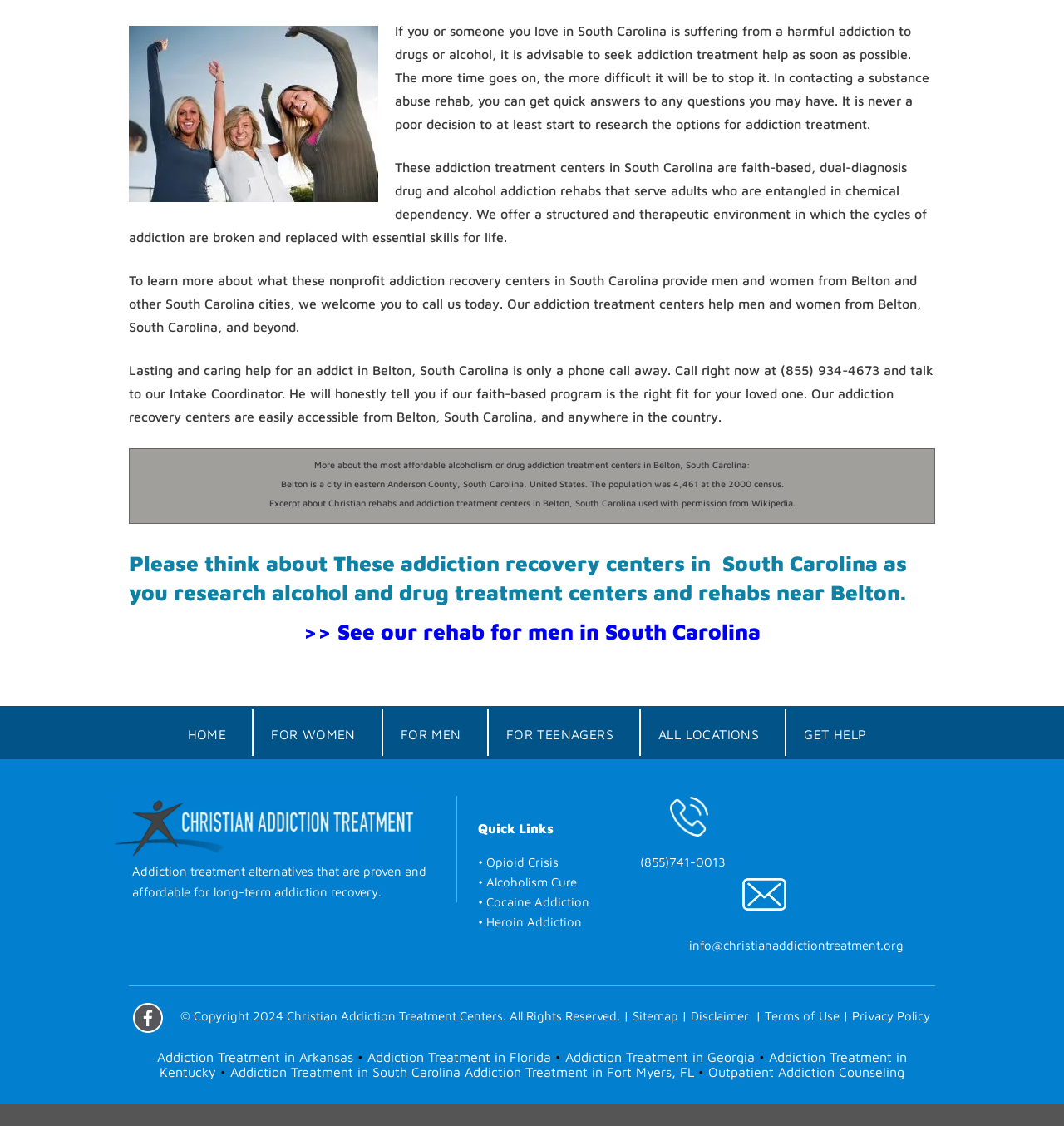Can you specify the bounding box coordinates for the region that should be clicked to fulfill this instruction: "Learn more about addiction treatment centers in Belton, South Carolina".

[0.409, 0.142, 0.569, 0.155]